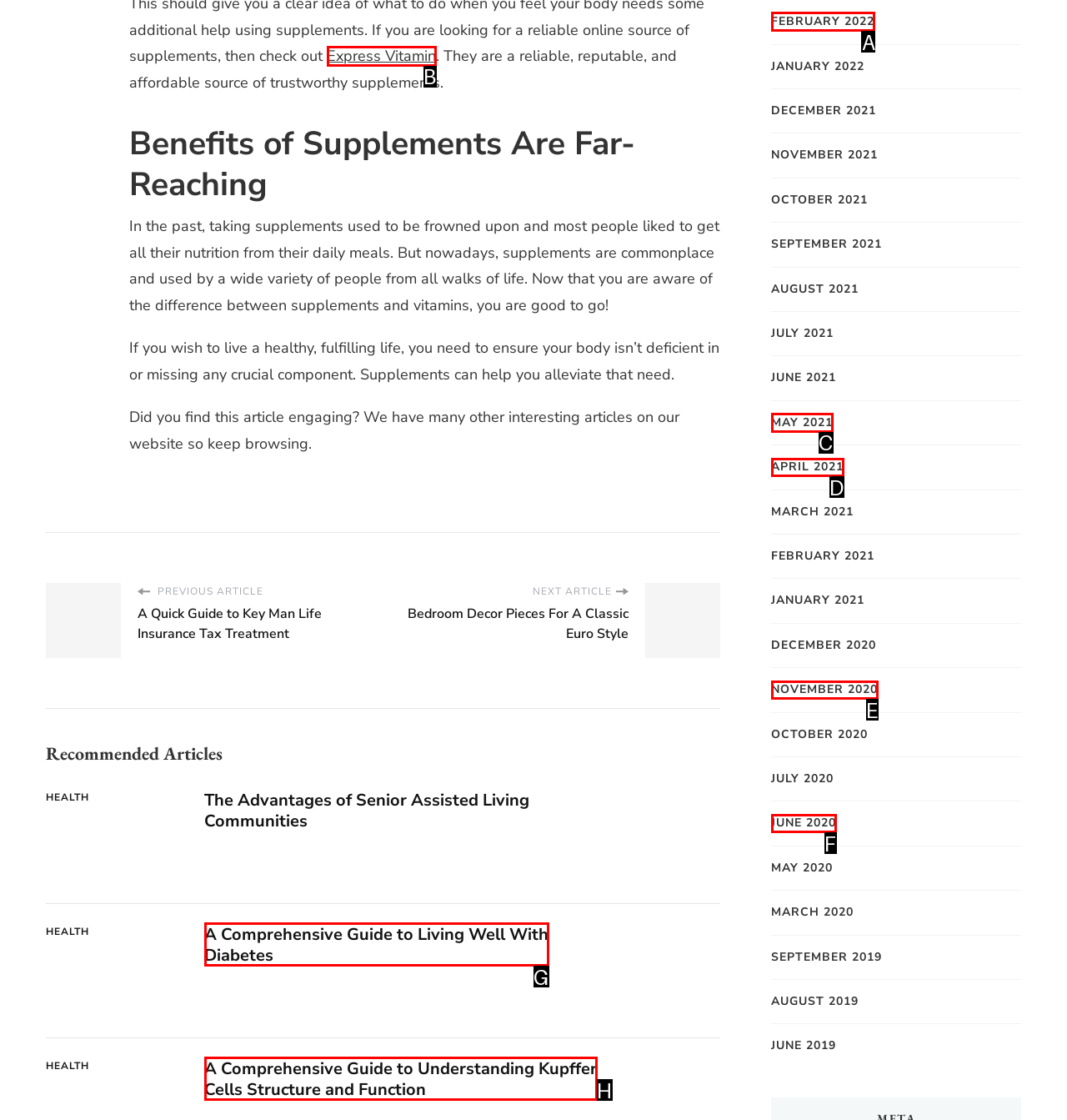Determine the appropriate lettered choice for the task: View articles from February 2022. Reply with the correct letter.

A